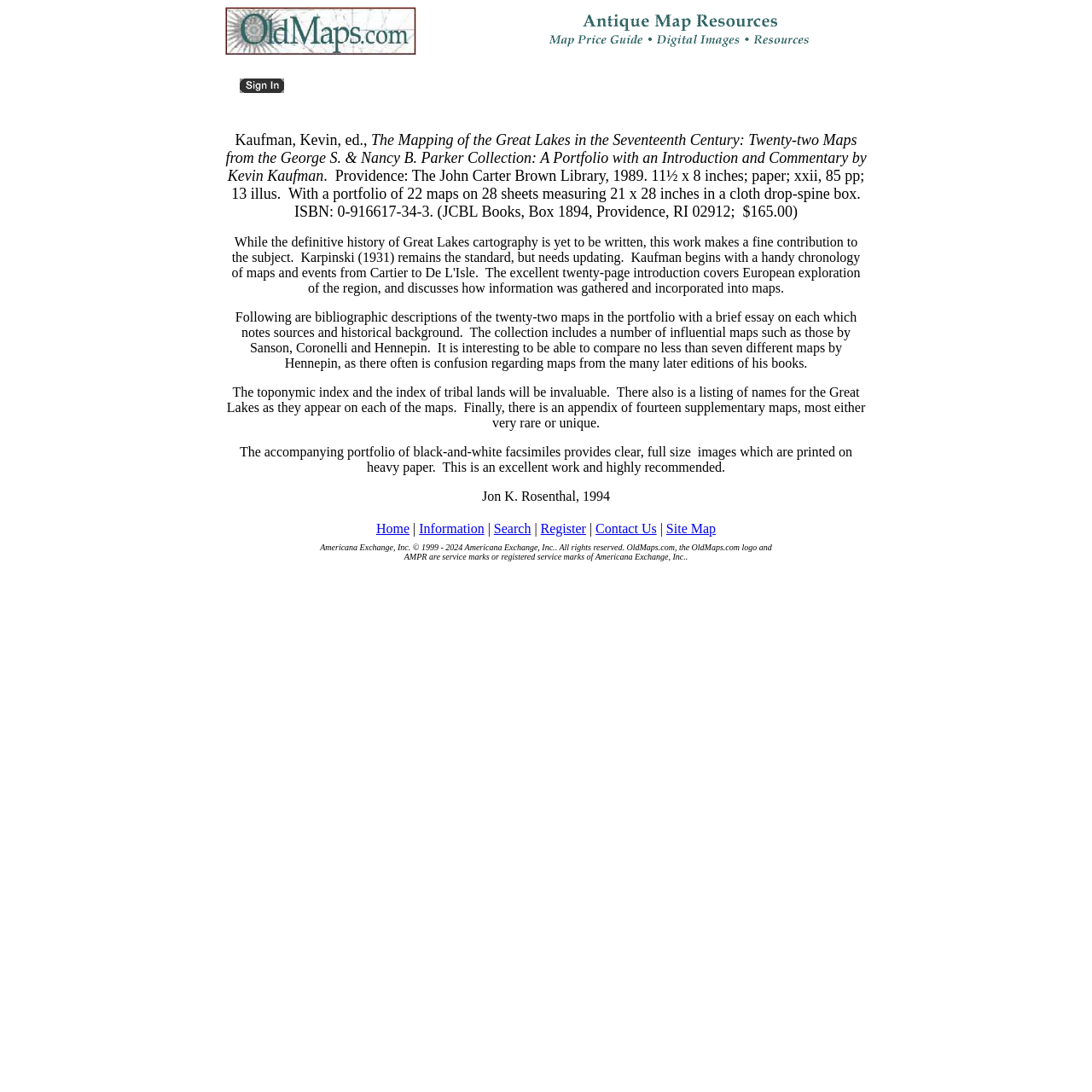Please respond to the question with a concise word or phrase:
Who is the editor of the book?

Kevin Kaufman